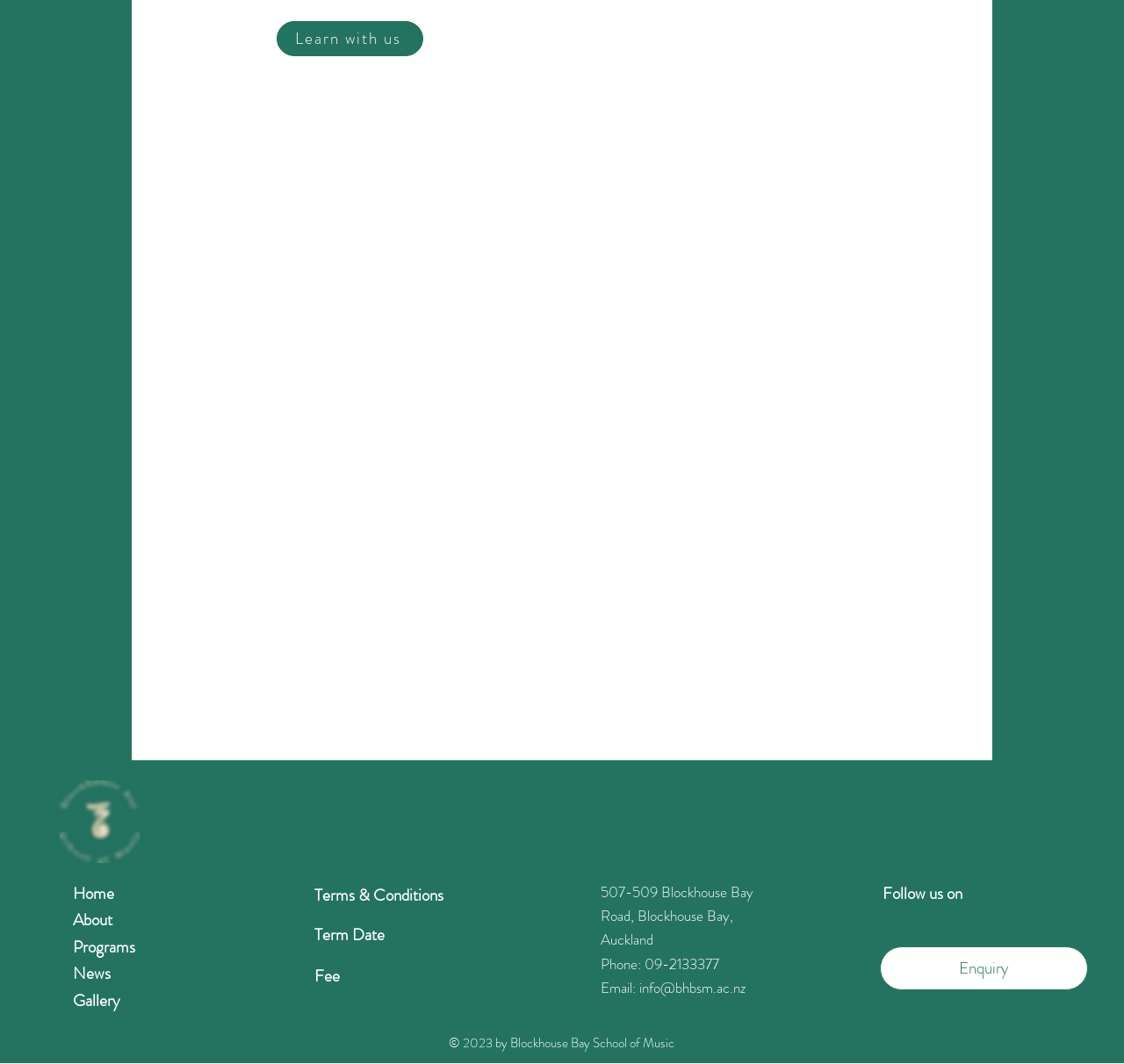What is the address of the school?
Based on the image, provide a one-word or brief-phrase response.

507-509 Blockhouse Bay Road, Blockhouse Bay, Auckland